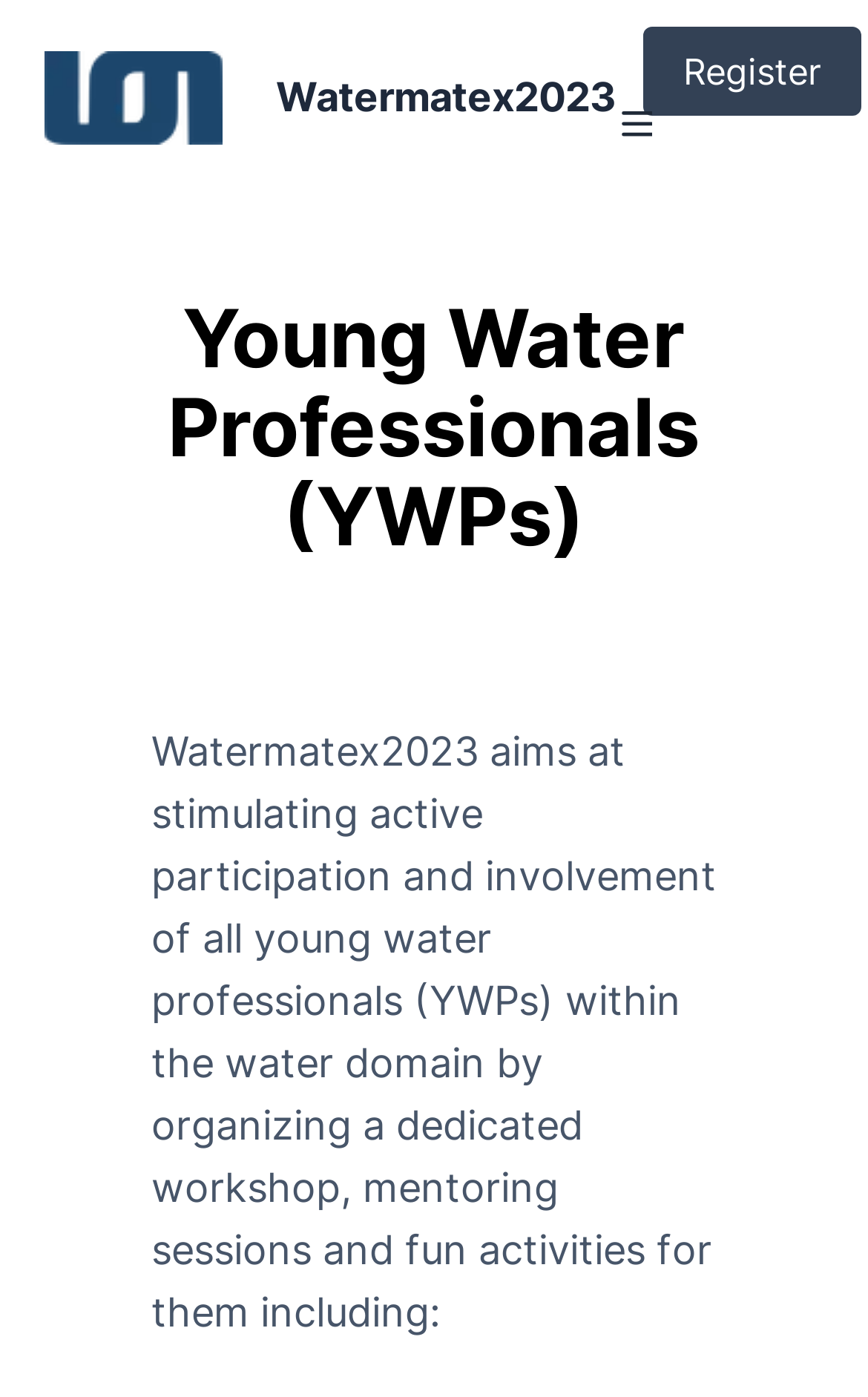Provide a one-word or short-phrase answer to the question:
What is the purpose of Watermatex2023?

Stimulating YWP participation